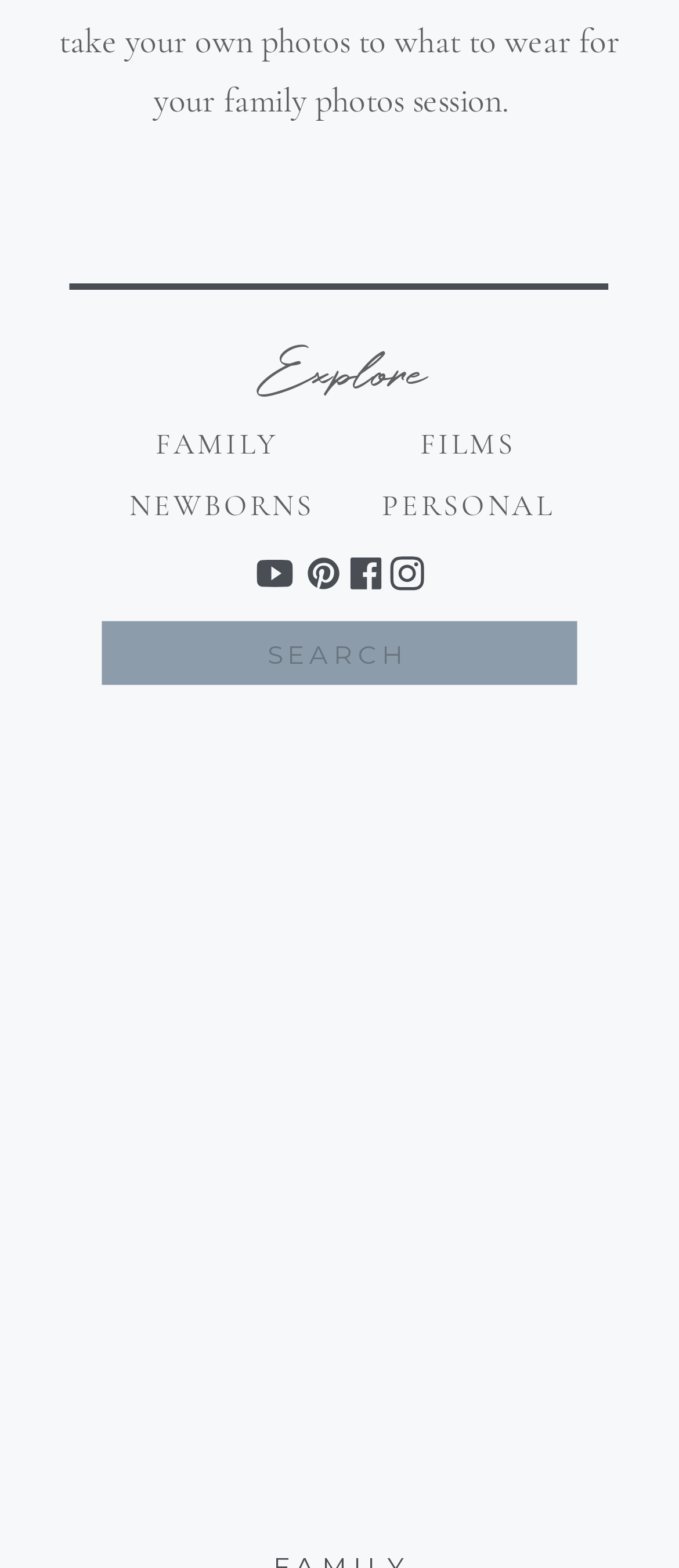Find the bounding box coordinates of the area to click in order to follow the instruction: "Search for something".

[0.191, 0.406, 0.819, 0.429]